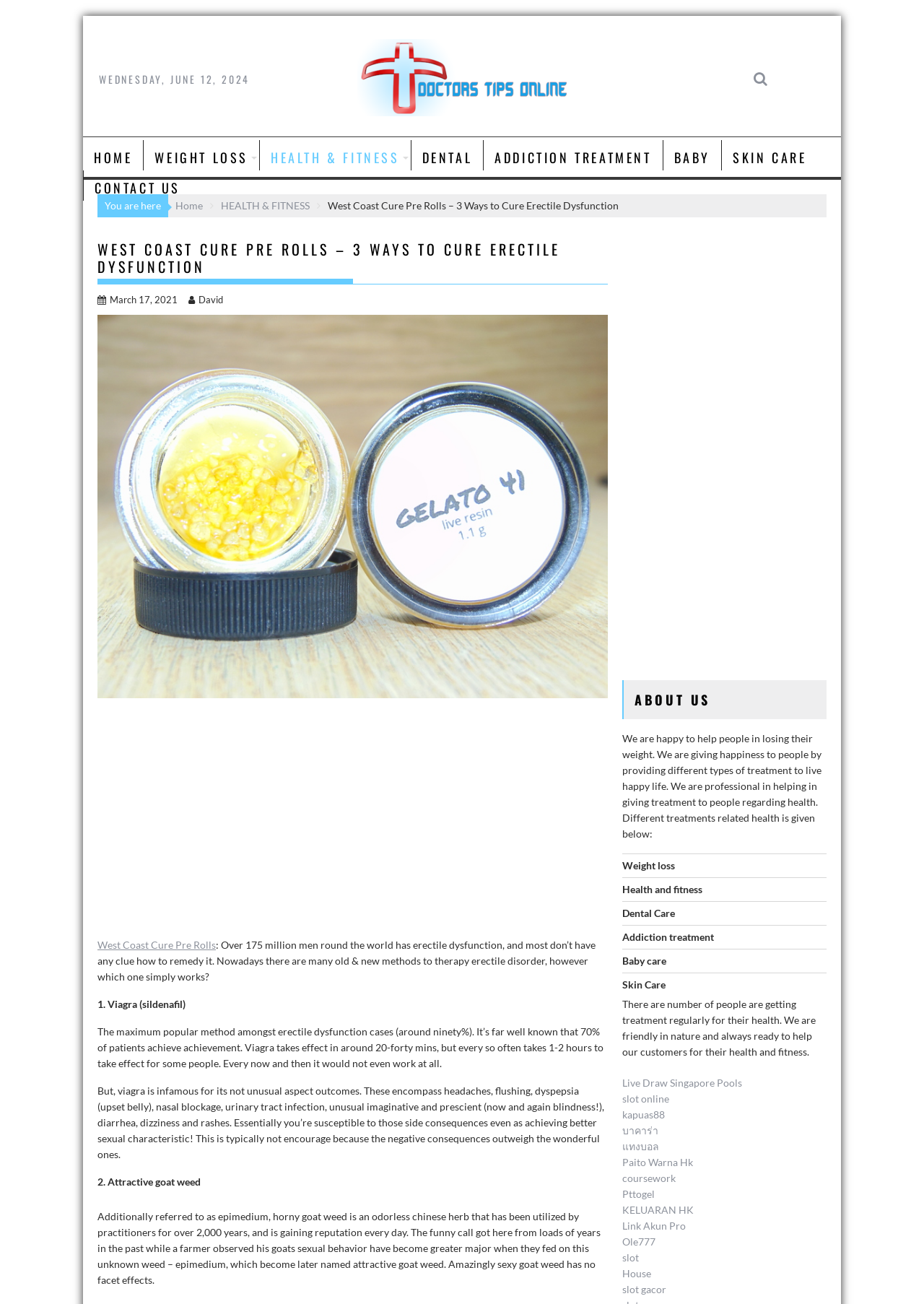Identify the bounding box for the described UI element: "alt="Doctors Tips Online"".

[0.387, 0.081, 0.613, 0.091]